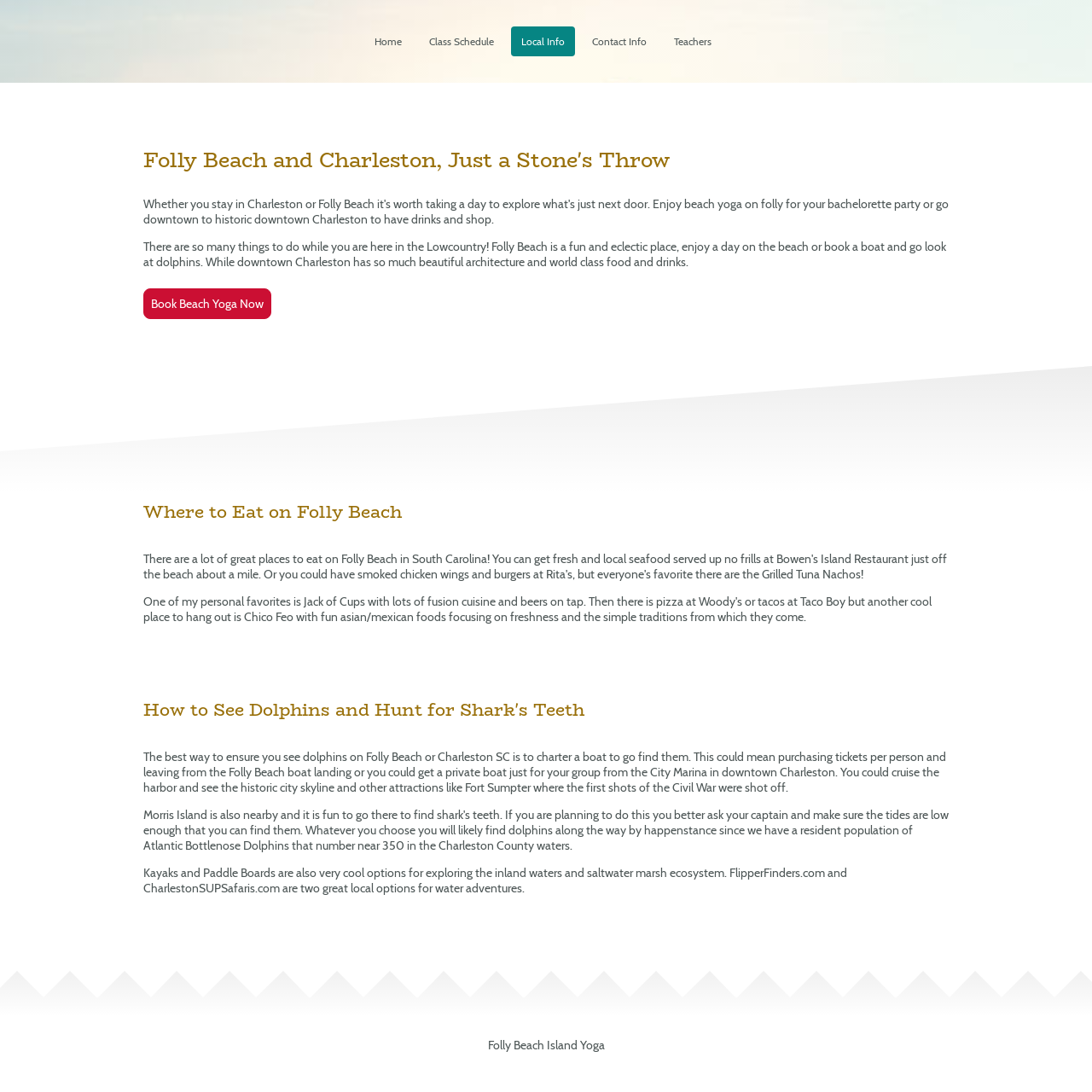Please determine the bounding box coordinates for the element with the description: "parent_node: Your comment: * name="email"".

None